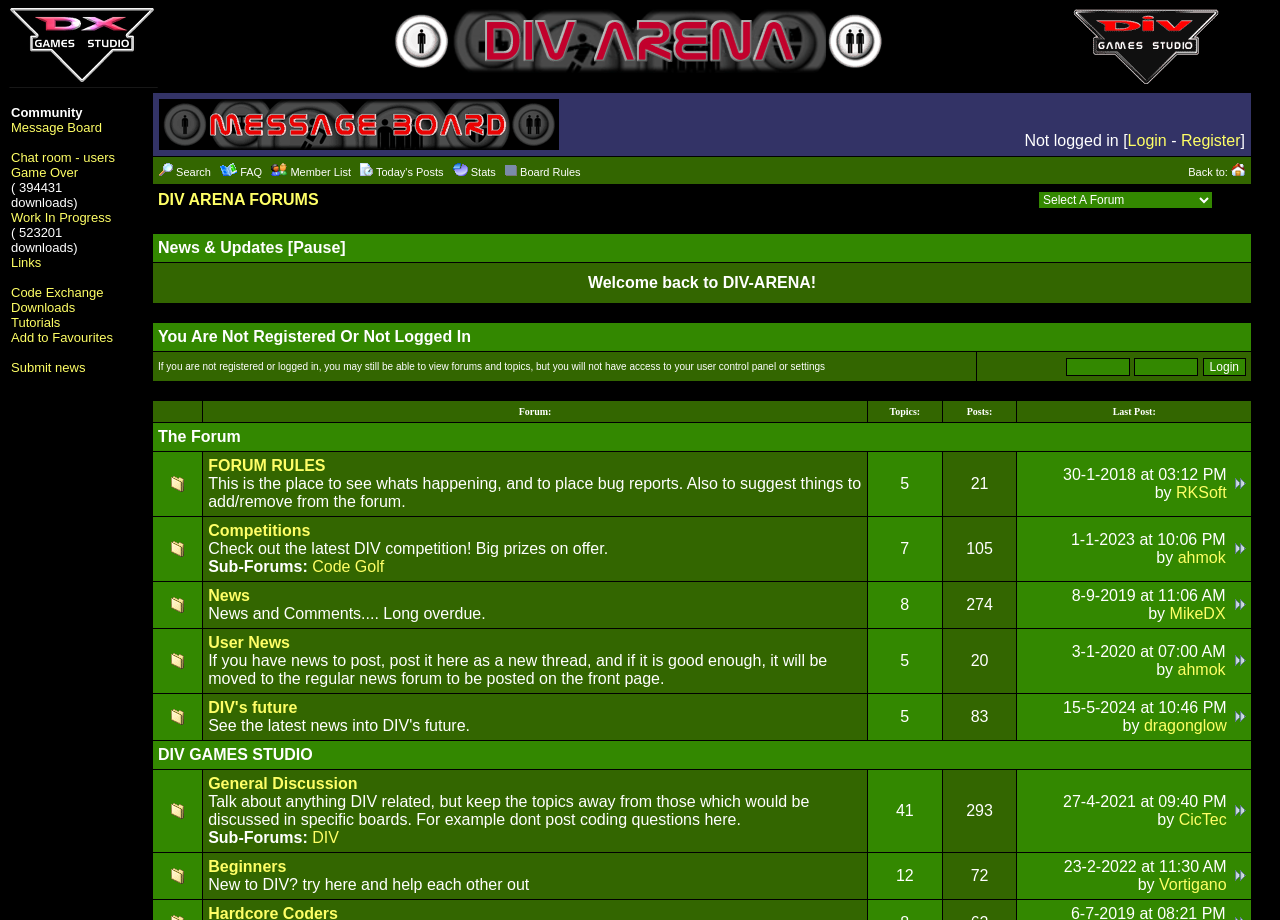Determine the bounding box coordinates of the area to click in order to meet this instruction: "View the member list".

[0.227, 0.18, 0.274, 0.193]